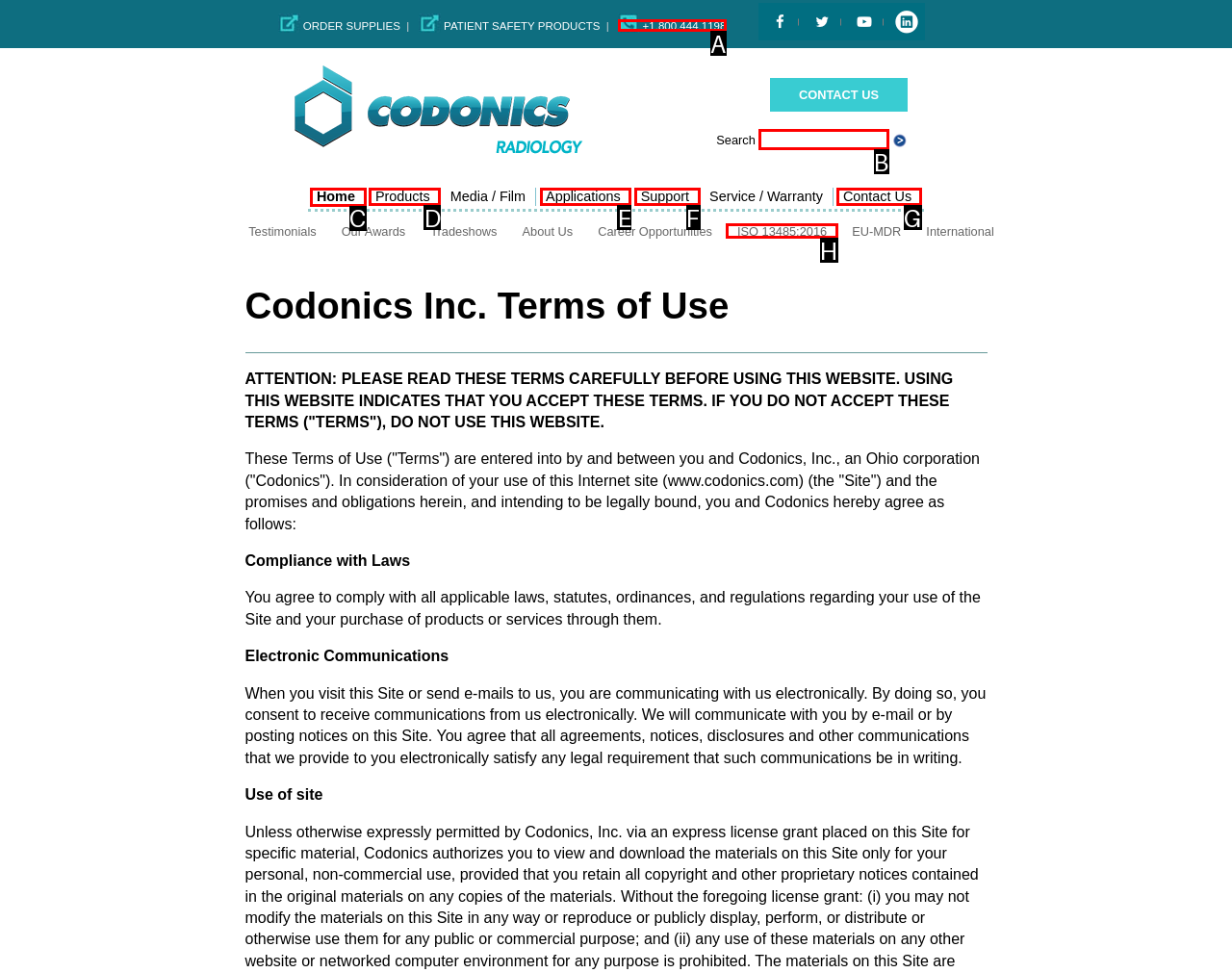Select the letter associated with the UI element you need to click to perform the following action: Go to Home page
Reply with the correct letter from the options provided.

C